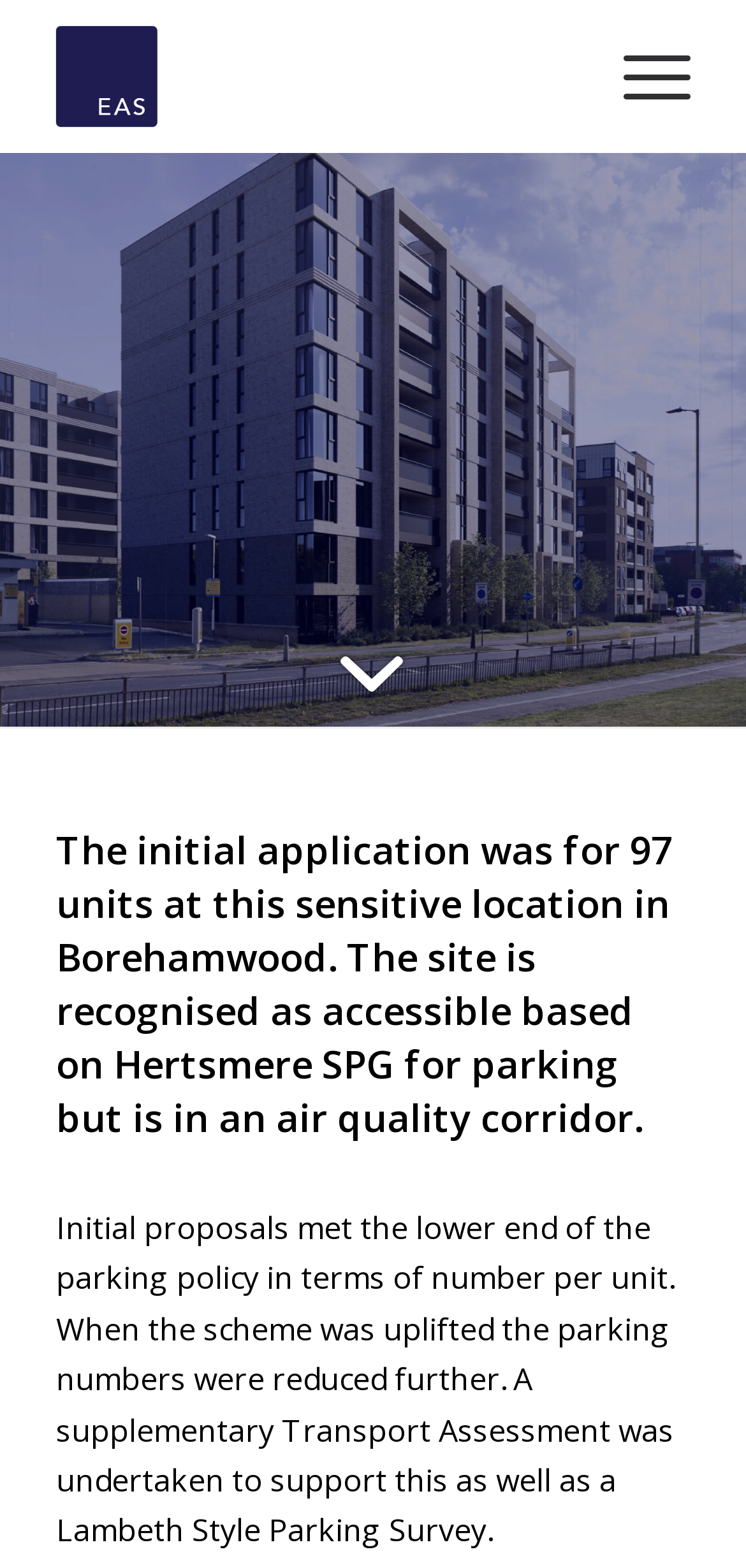What was the impact of uplifting the scheme?
Give a comprehensive and detailed explanation for the question.

According to the StaticText element on the webpage, when the scheme was uplifted, the parking numbers were reduced further, which provides the answer to this question.